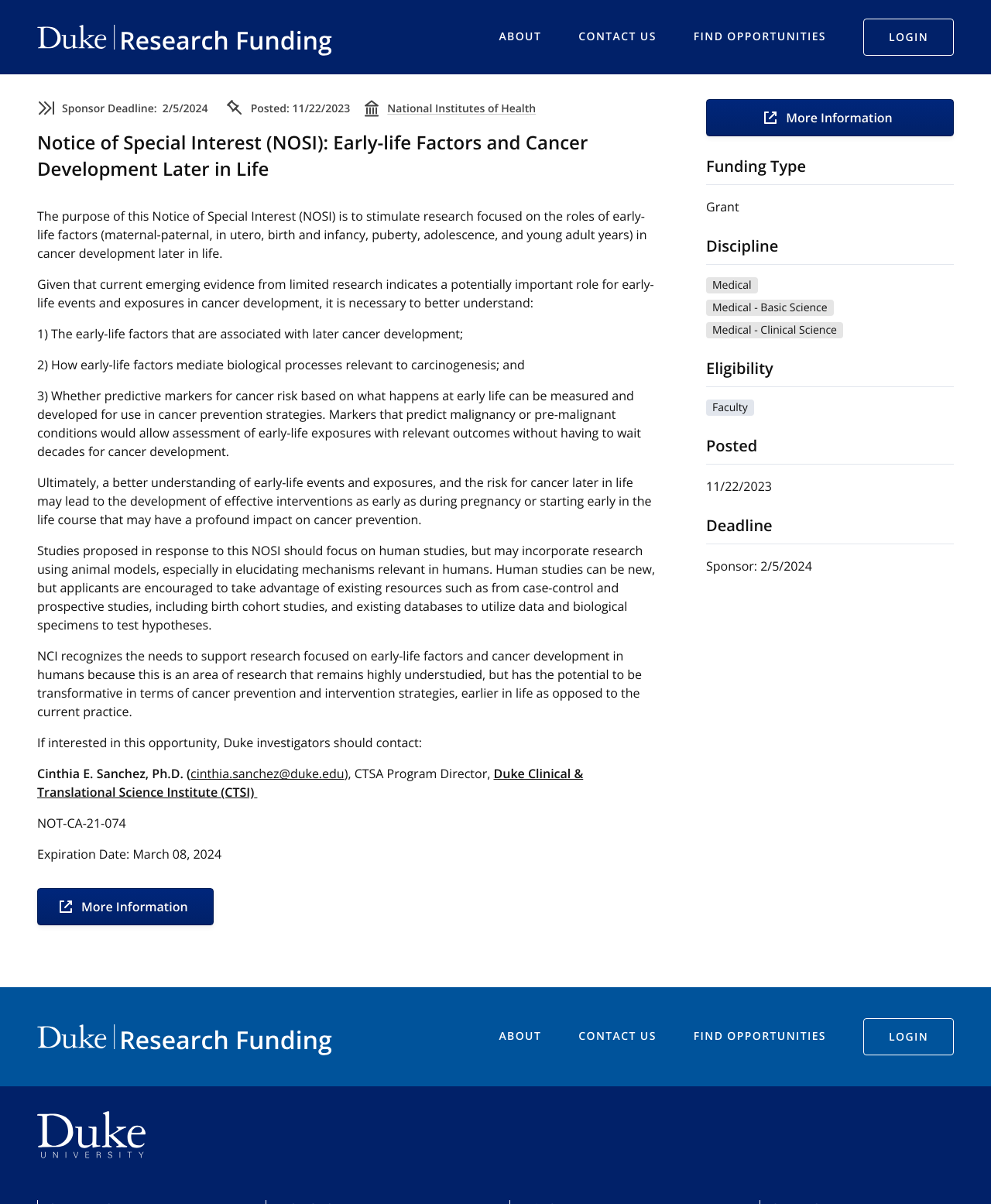What is the expiration date of this opportunity?
Using the information from the image, give a concise answer in one word or a short phrase.

March 08, 2024